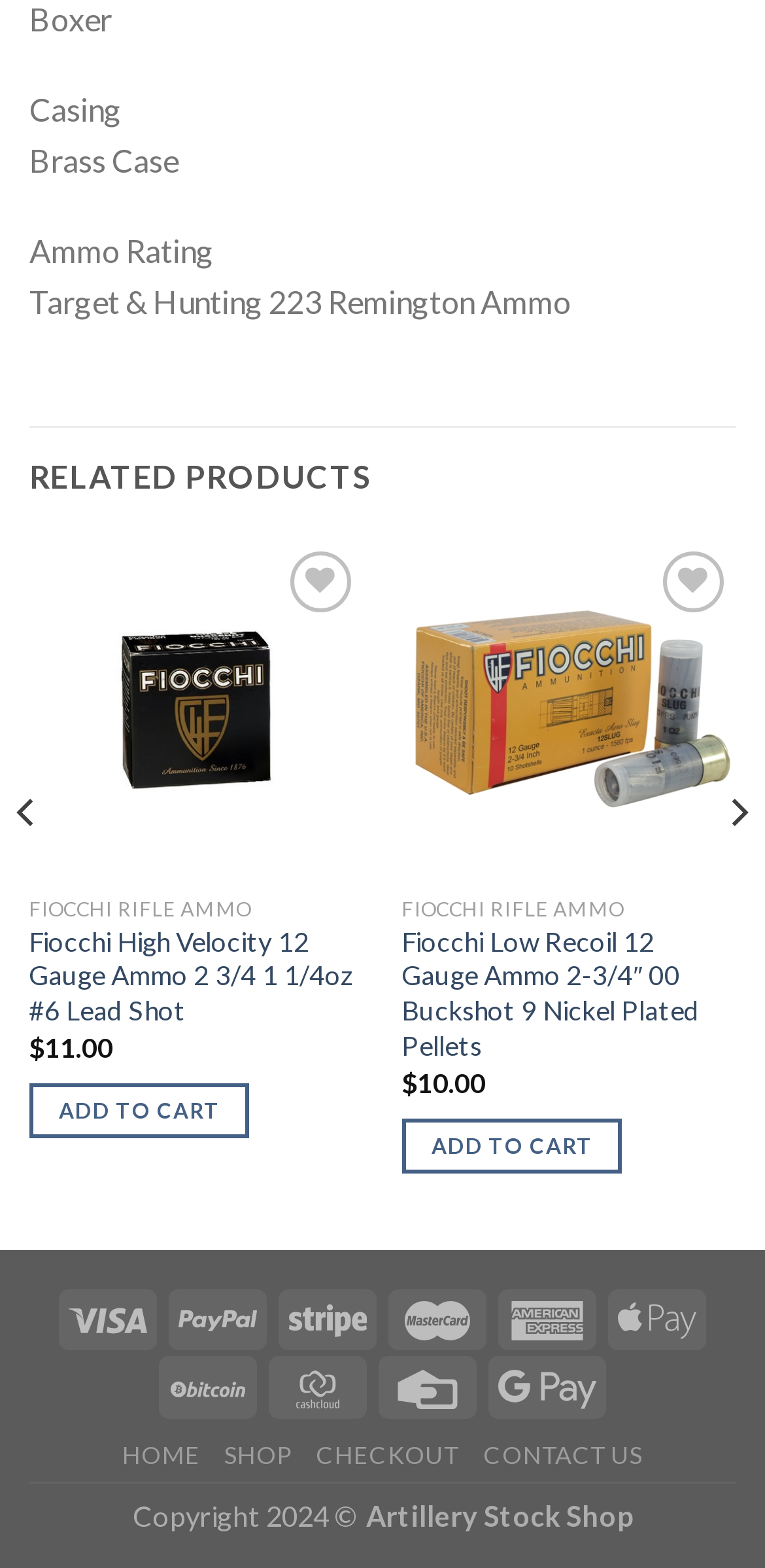Bounding box coordinates are specified in the format (top-left x, top-left y, bottom-right x, bottom-right y). All values are floating point numbers bounded between 0 and 1. Please provide the bounding box coordinate of the region this sentence describes: advertise

None